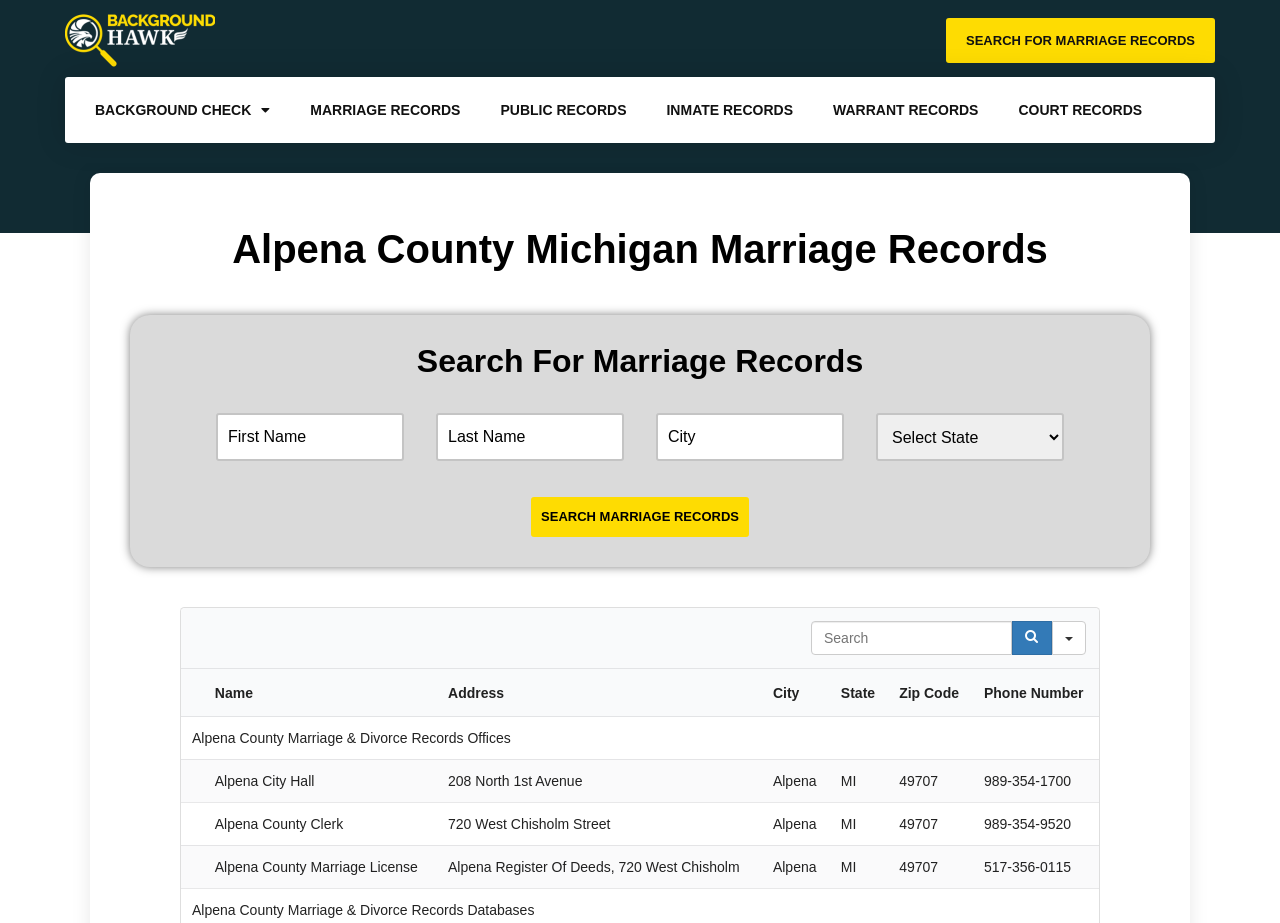Extract the primary header of the webpage and generate its text.

Alpena County Michigan Marriage Records